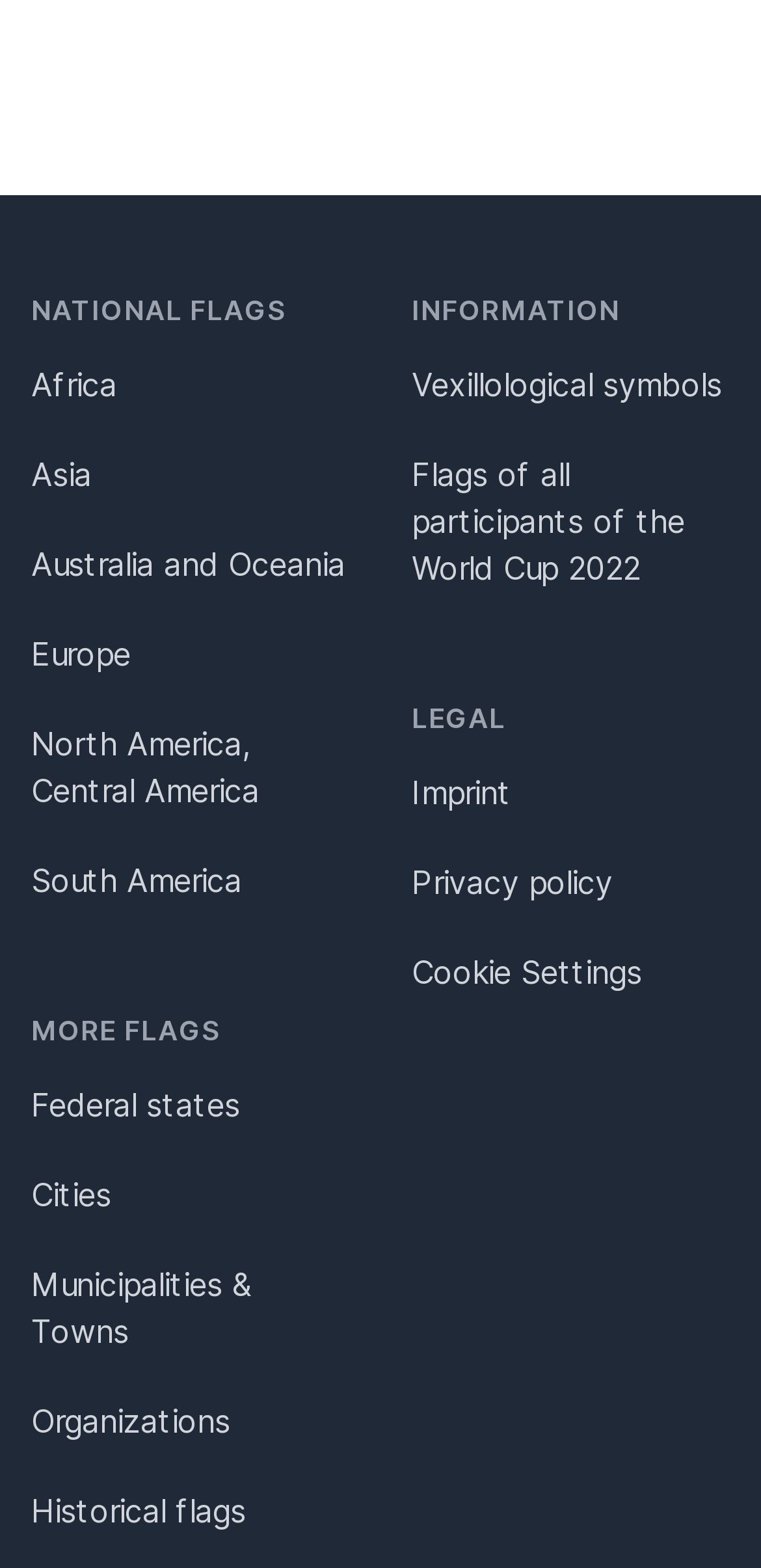How many links are under the 'INFORMATION' heading?
Using the image as a reference, answer the question with a short word or phrase.

2